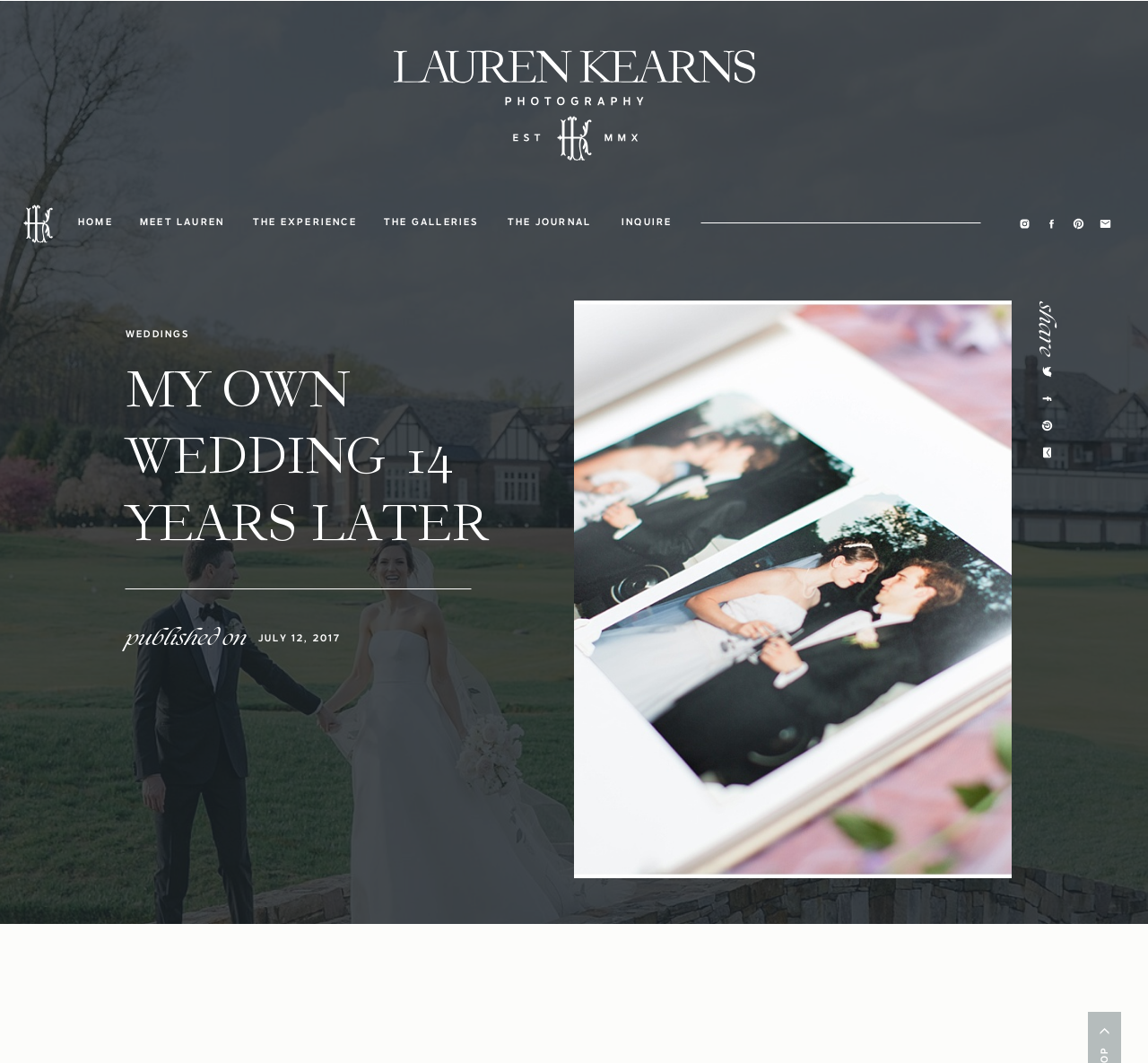How many social media icons are there?
Please answer the question with as much detail and depth as you can.

There are four social media icons located at the top right corner of the webpage, each represented by an image element with a link, and their bounding box coordinates are [0.886, 0.205, 0.899, 0.216], [0.909, 0.205, 0.923, 0.216], [0.933, 0.205, 0.946, 0.216], and [0.956, 0.205, 0.97, 0.216].